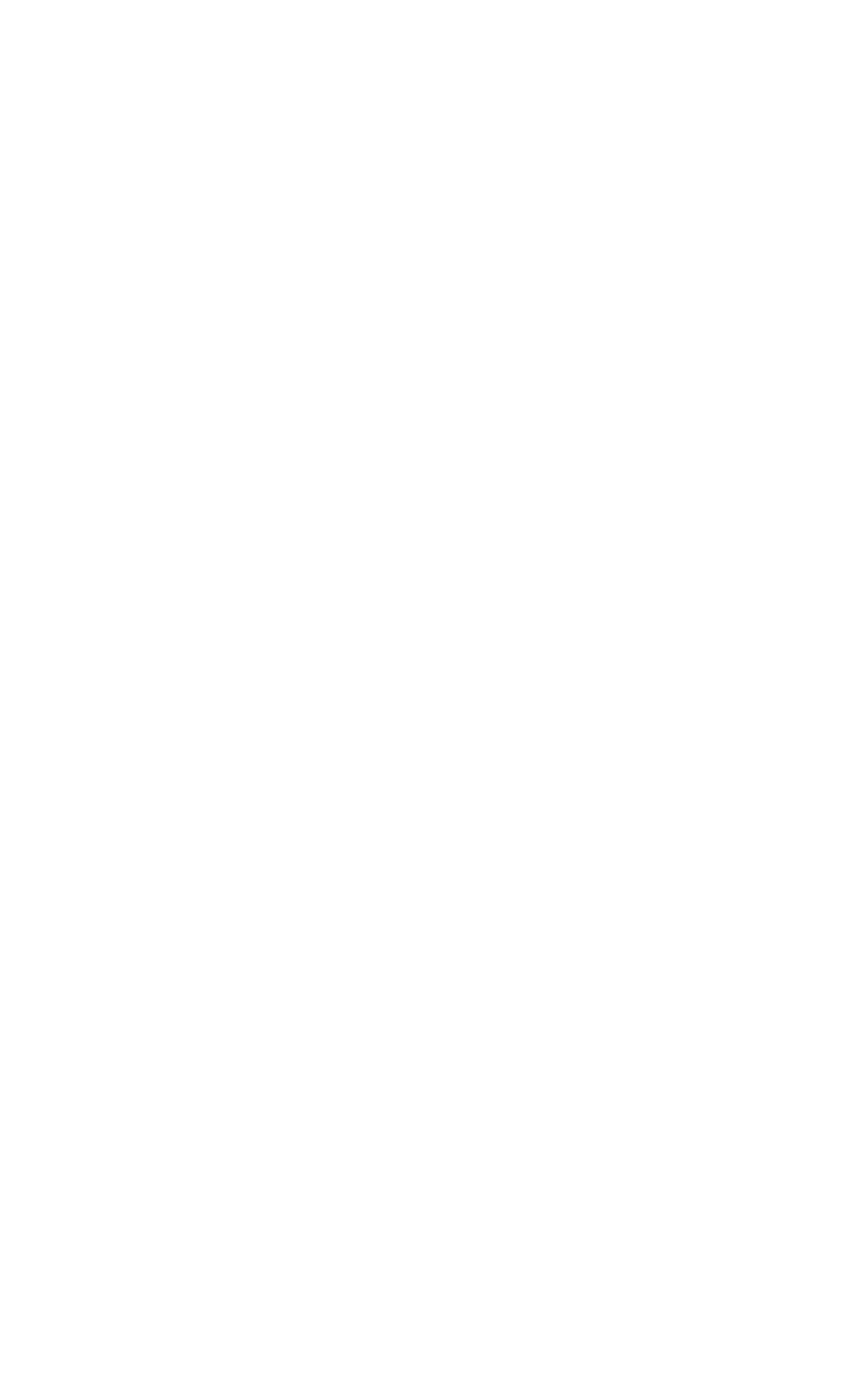Who is mentioned as the founder of Amapiano?
Please craft a detailed and exhaustive response to the question.

The text mentions 'The founding hits were by artists such as Kabza de Small' which implies that Kabza de Small is one of the founders of Amapiano.